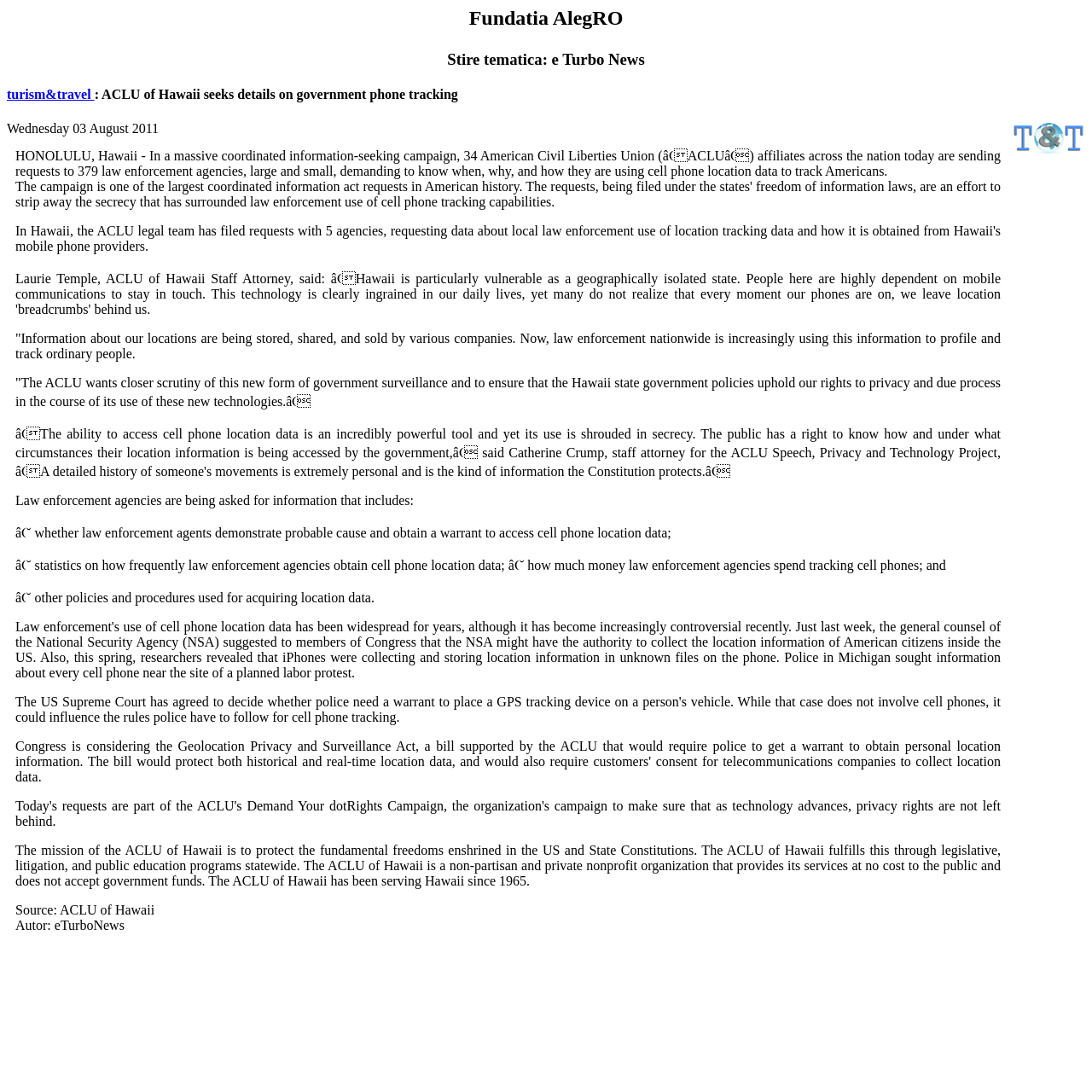Explain the webpage's layout and main content in detail.

The webpage appears to be a news article page, with a focus on a specific topic. At the top, there is a heading "Fundatia AlegRO" followed by another heading "Stire tematica: e Turbo News". Below these headings, there is a third heading "turism&travel : ACLU of Hawaii seeks details on government phone tracking", which is accompanied by a link with the same text and an image to the right.

To the right of the headings, there is a date "Wednesday 03 August 2011". Below the date, there is a large block of text, which is a news article discussing the ACLU of Hawaii's efforts to obtain information from law enforcement agencies about their use of cell phone location data to track Americans. The article is divided into paragraphs and includes quotes from ACLU staff attorneys.

The article is presented in a table layout, with a single row and column. The text is densely packed, with no clear separation between paragraphs. There are no other images on the page besides the one accompanying the "turism&travel" heading. Overall, the page appears to be a straightforward presentation of a news article, with a focus on conveying information rather than visual aesthetics.